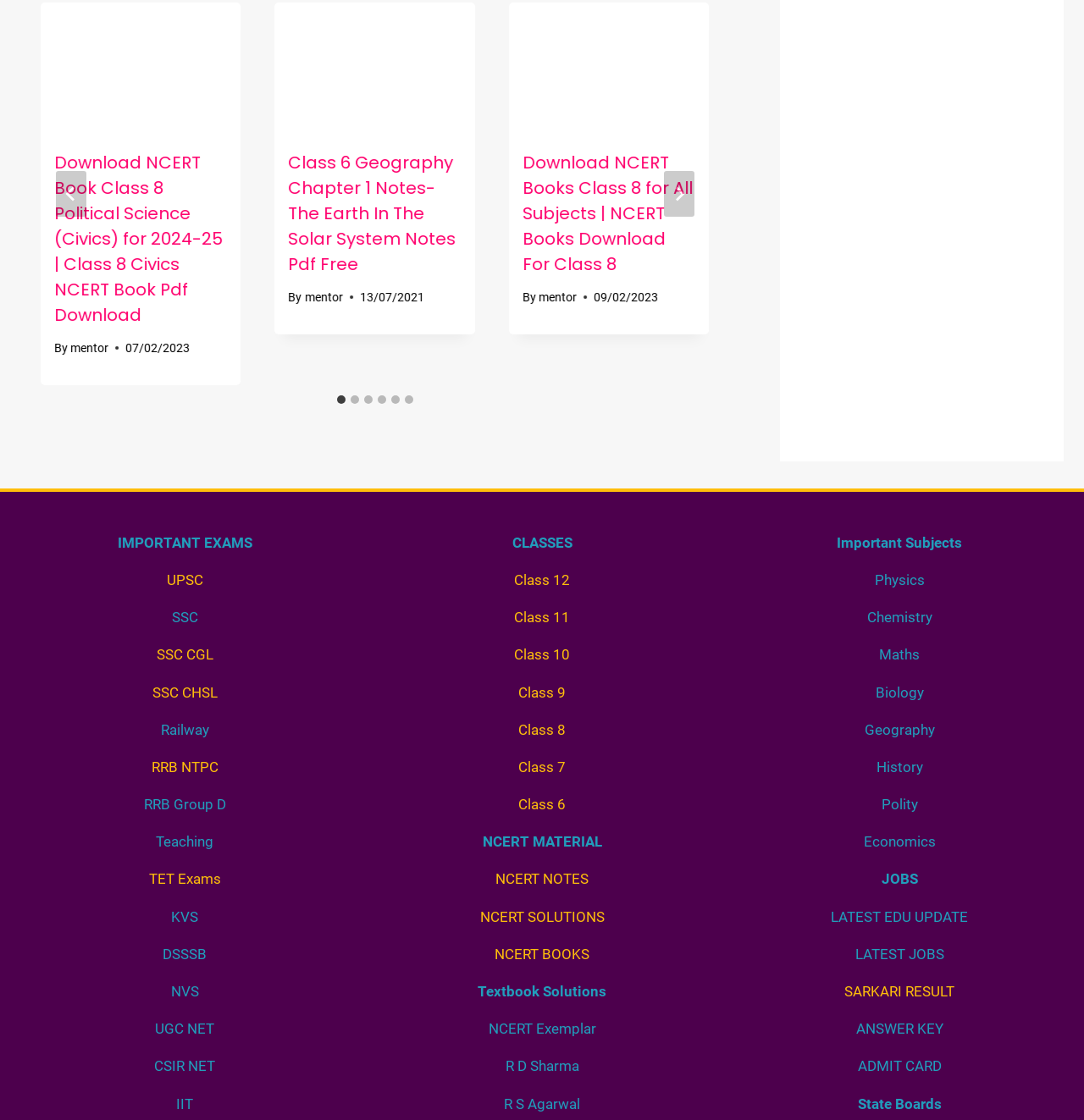Use one word or a short phrase to answer the question provided: 
What is the title of the first slide?

Download NCERT Book Class 8 Political Science